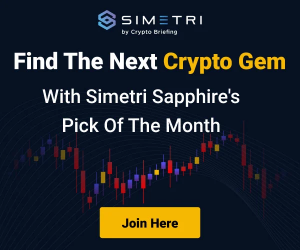Please respond in a single word or phrase: 
What is the name of the feature?

Sapphire's Pick of The Month